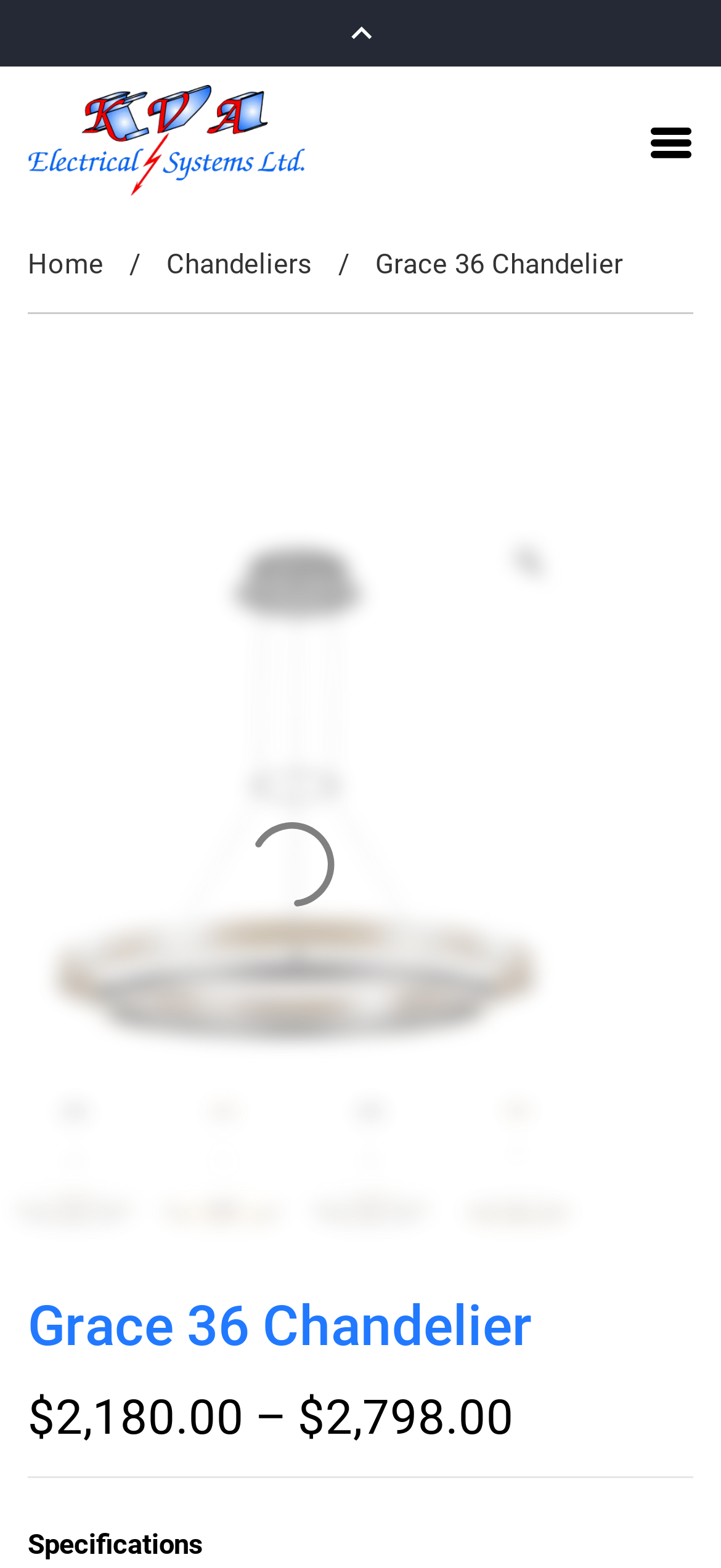Based on the element description alt="Logo", identify the bounding box of the UI element in the given webpage screenshot. The coordinates should be in the format (top-left x, top-left y, bottom-right x, bottom-right y) and must be between 0 and 1.

[0.038, 0.054, 0.423, 0.125]